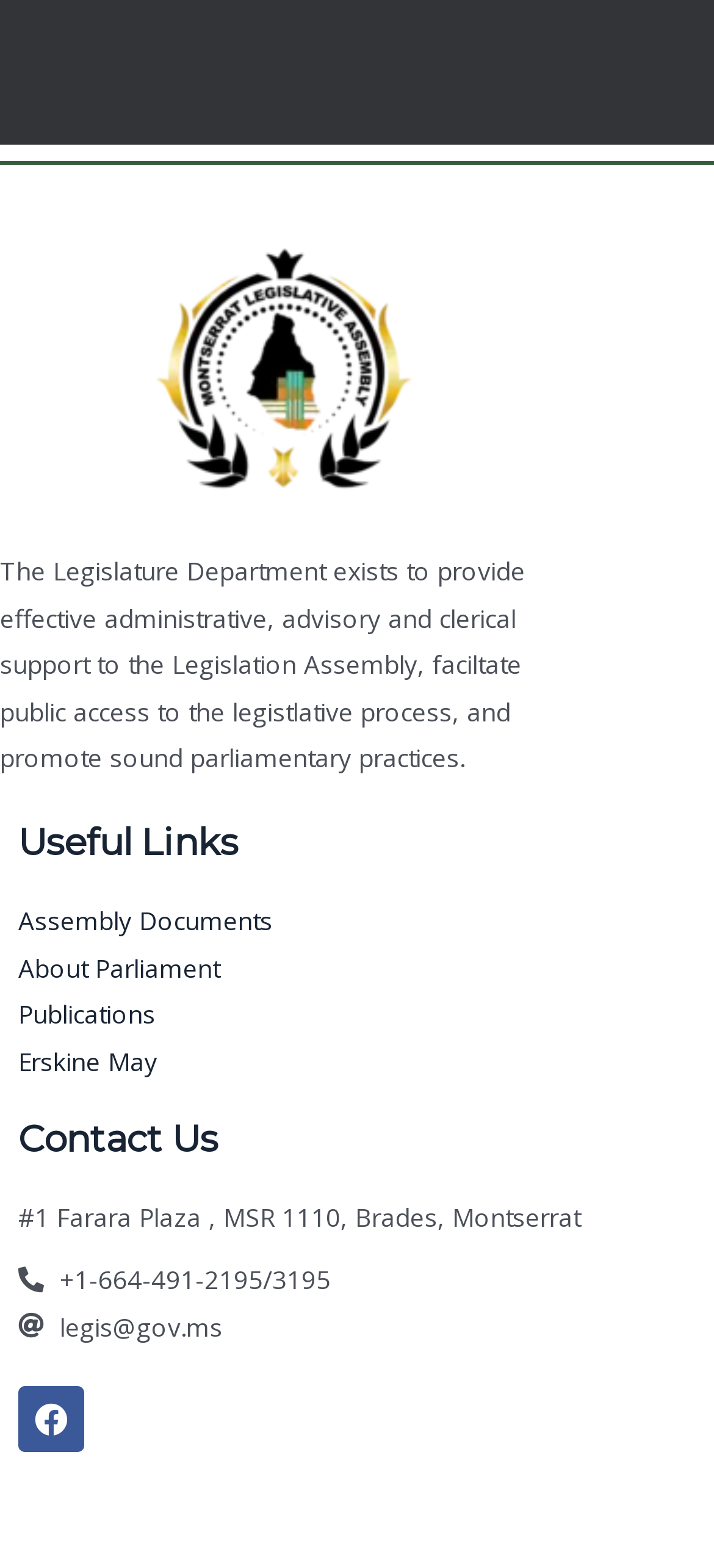Respond to the following query with just one word or a short phrase: 
Is there a social media link on the webpage?

Yes, Facebook